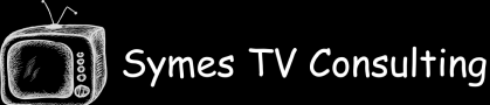What is the font style of the company name in the logo?
Please use the image to provide a one-word or short phrase answer.

Handwritten